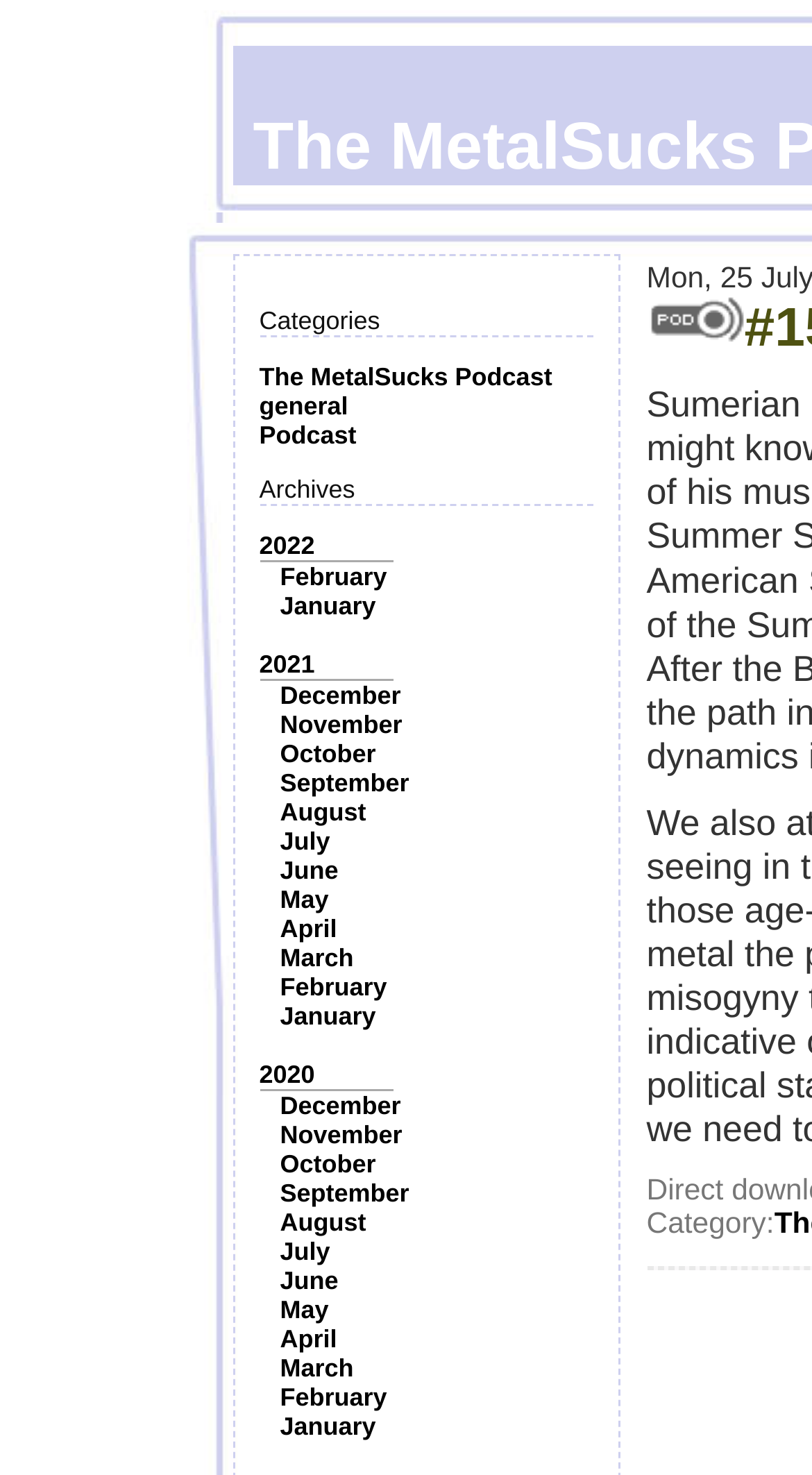What is the category of the current podcast?
Could you please answer the question thoroughly and with as much detail as possible?

I found the category by looking at the links on the left side of the webpage, where it says 'Categories' and lists several options, including 'general', 'Podcast', etc.